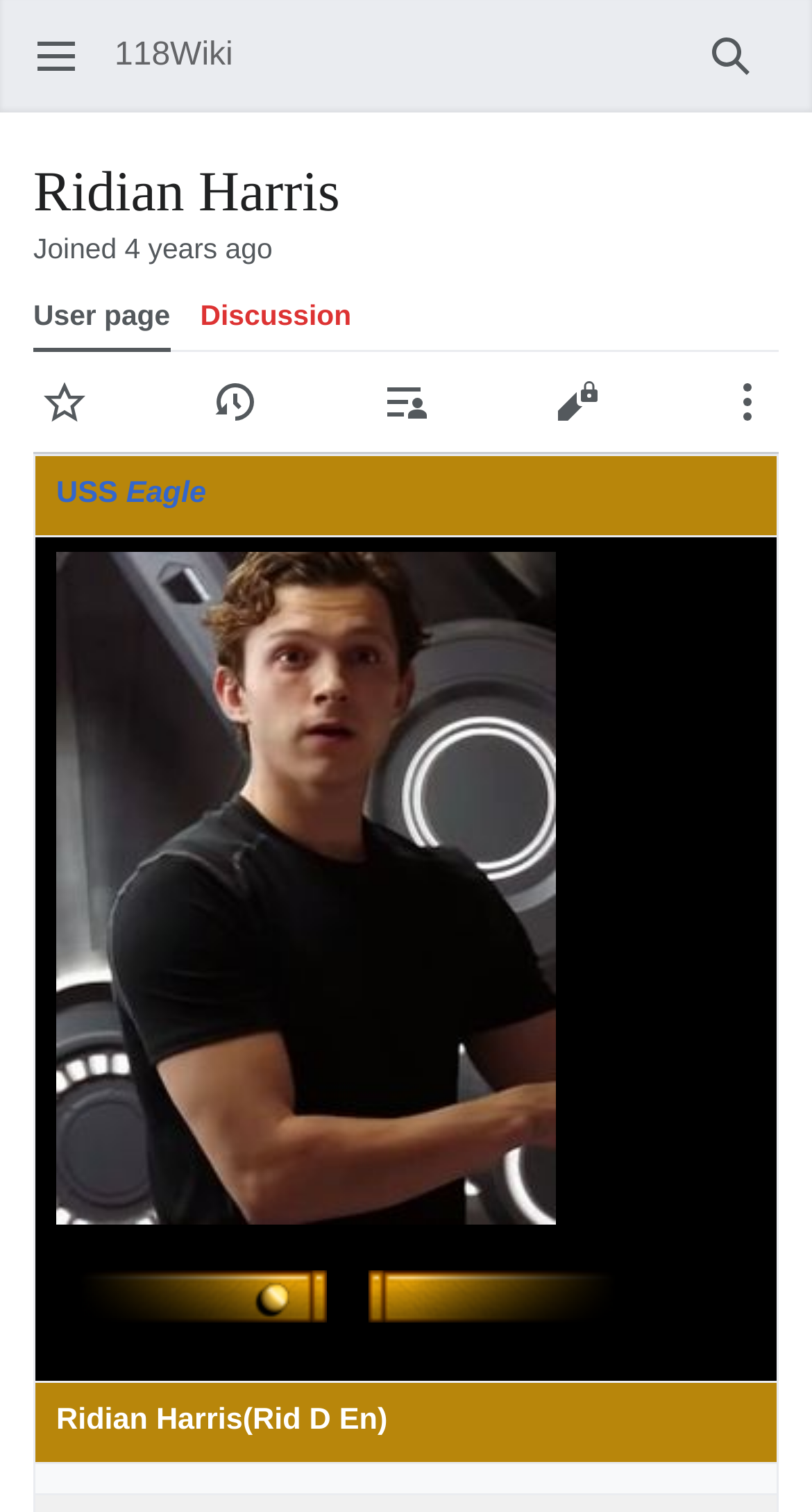Please locate the bounding box coordinates of the element that needs to be clicked to achieve the following instruction: "Watch". The coordinates should be four float numbers between 0 and 1, i.e., [left, top, right, bottom].

[0.021, 0.235, 0.138, 0.298]